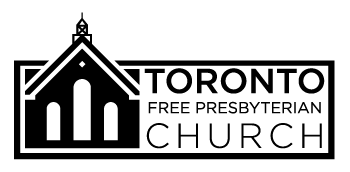Use one word or a short phrase to answer the question provided: 
What is the location of the church?

Toronto